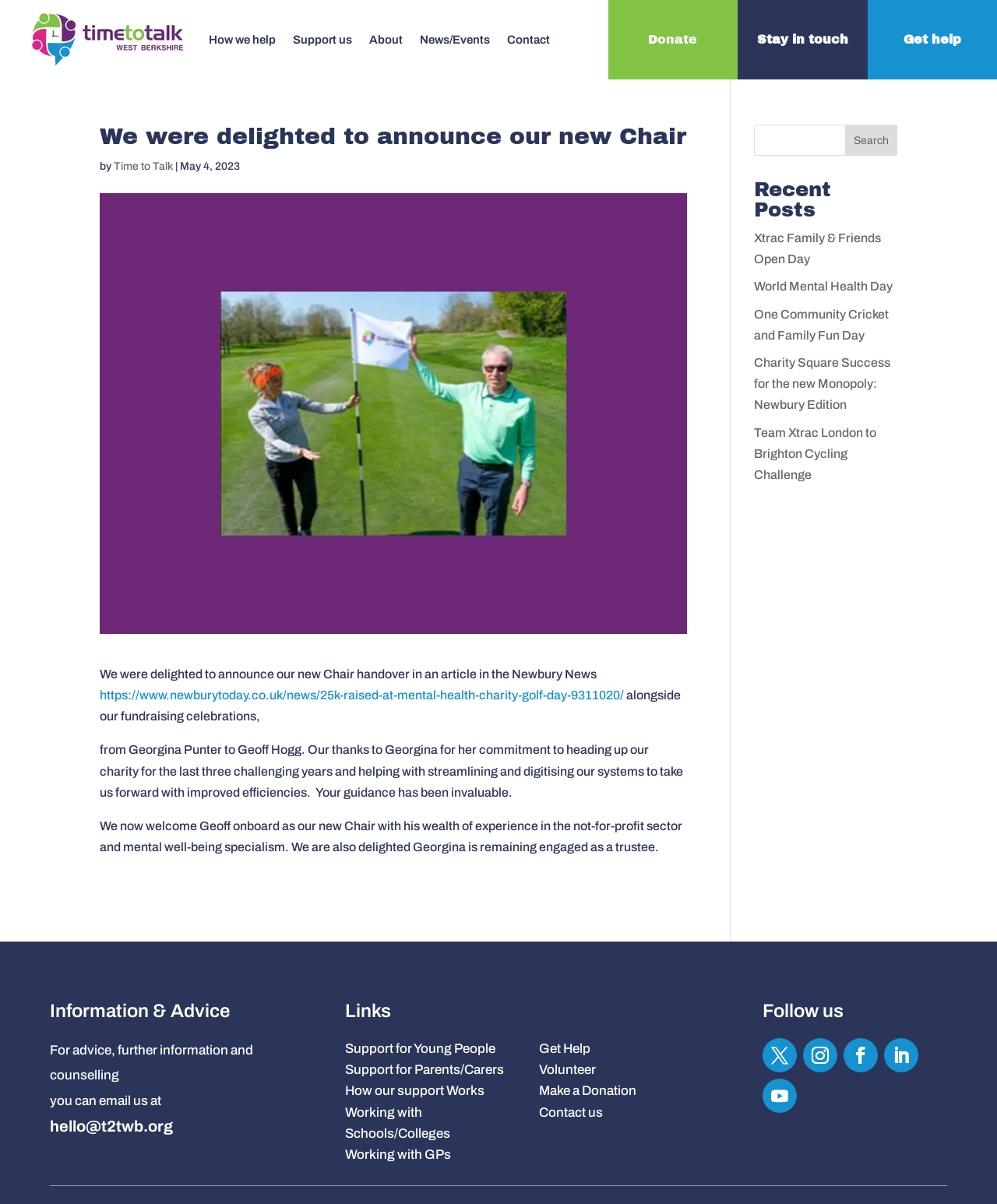Show the bounding box coordinates of the element that should be clicked to complete the task: "Donate to the charity".

[0.65, 0.027, 0.7, 0.038]